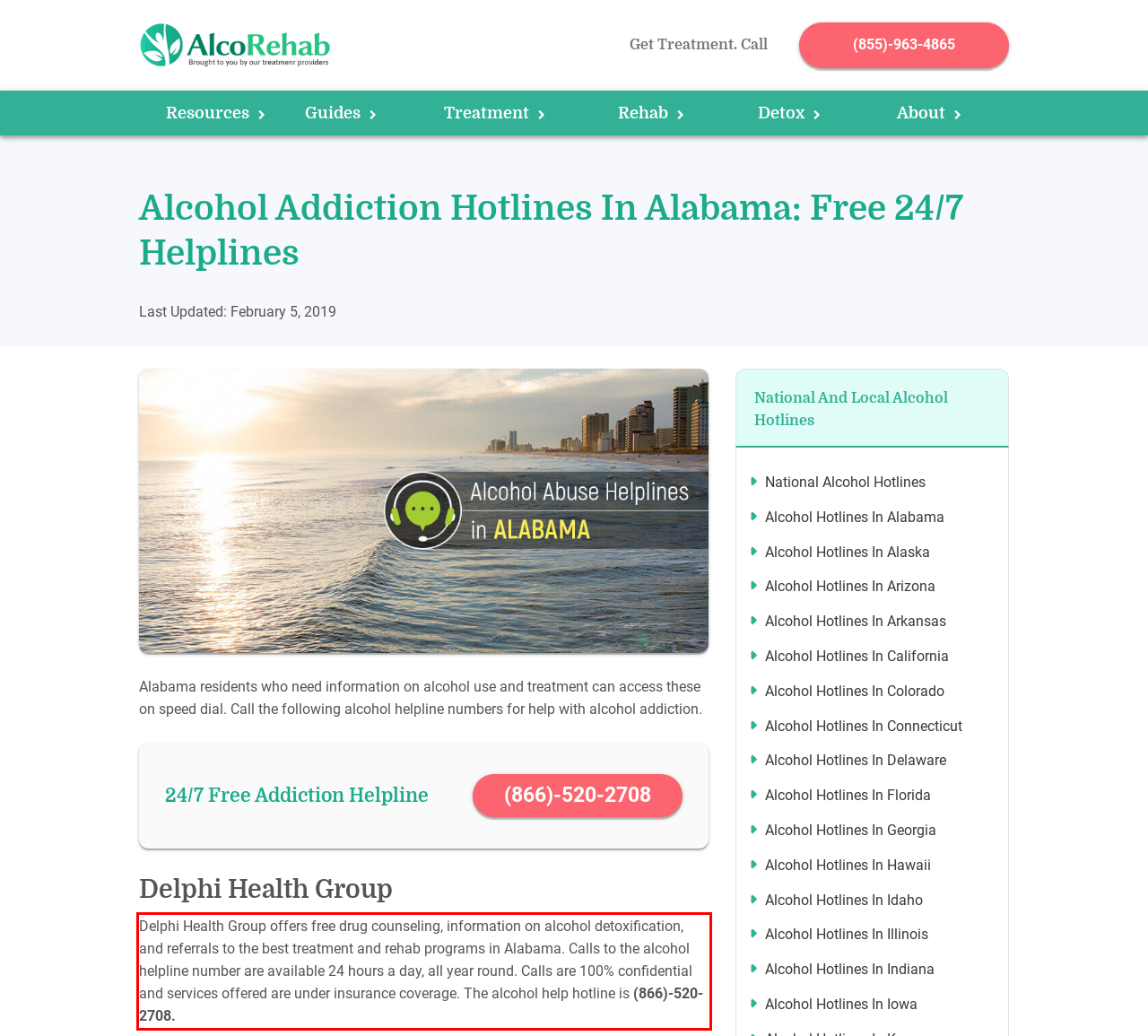In the screenshot of the webpage, find the red bounding box and perform OCR to obtain the text content restricted within this red bounding box.

Delphi Health Group offers free drug counseling, information on alcohol detoxification, and referrals to the best treatment and rehab programs in Alabama. Calls to the alcohol helpline number are available 24 hours a day, all year round. Calls are 100% confidential and services offered are under insurance coverage. The alcohol help hotline is (866)-520-2708.